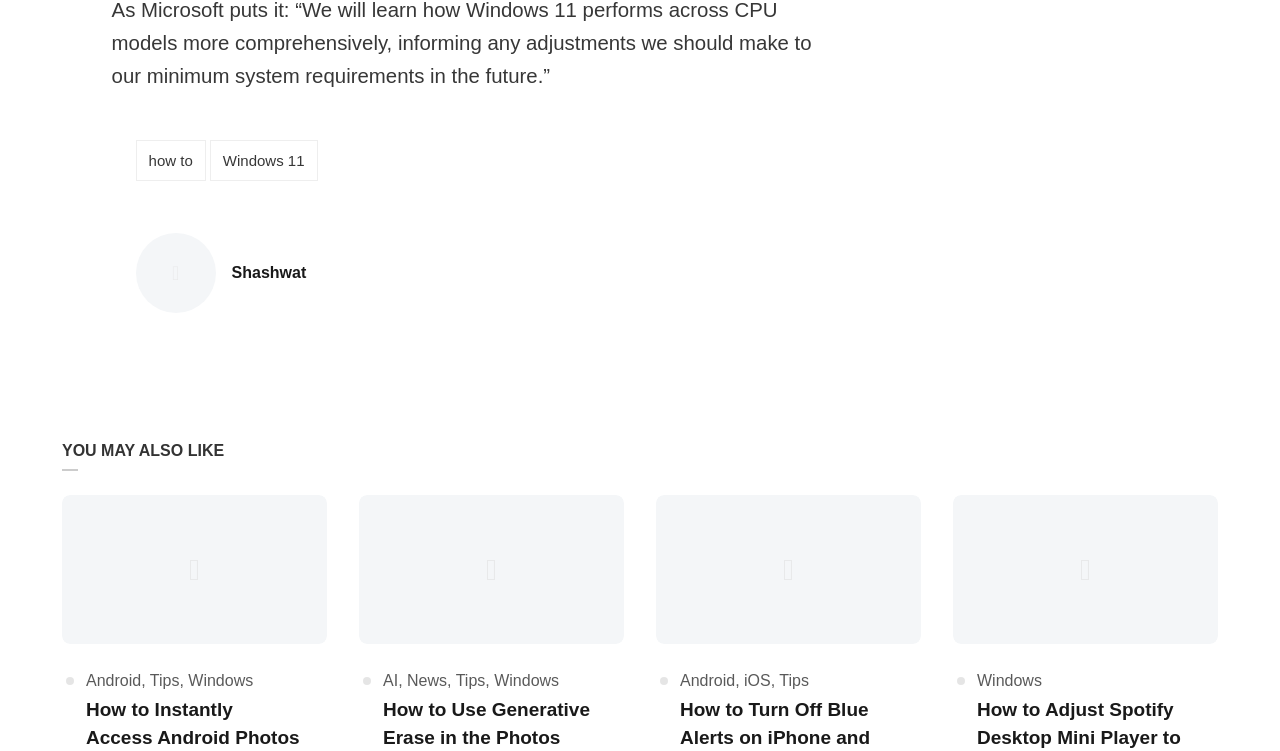Could you determine the bounding box coordinates of the clickable element to complete the instruction: "View 'What's New' products"? Provide the coordinates as four float numbers between 0 and 1, i.e., [left, top, right, bottom].

None